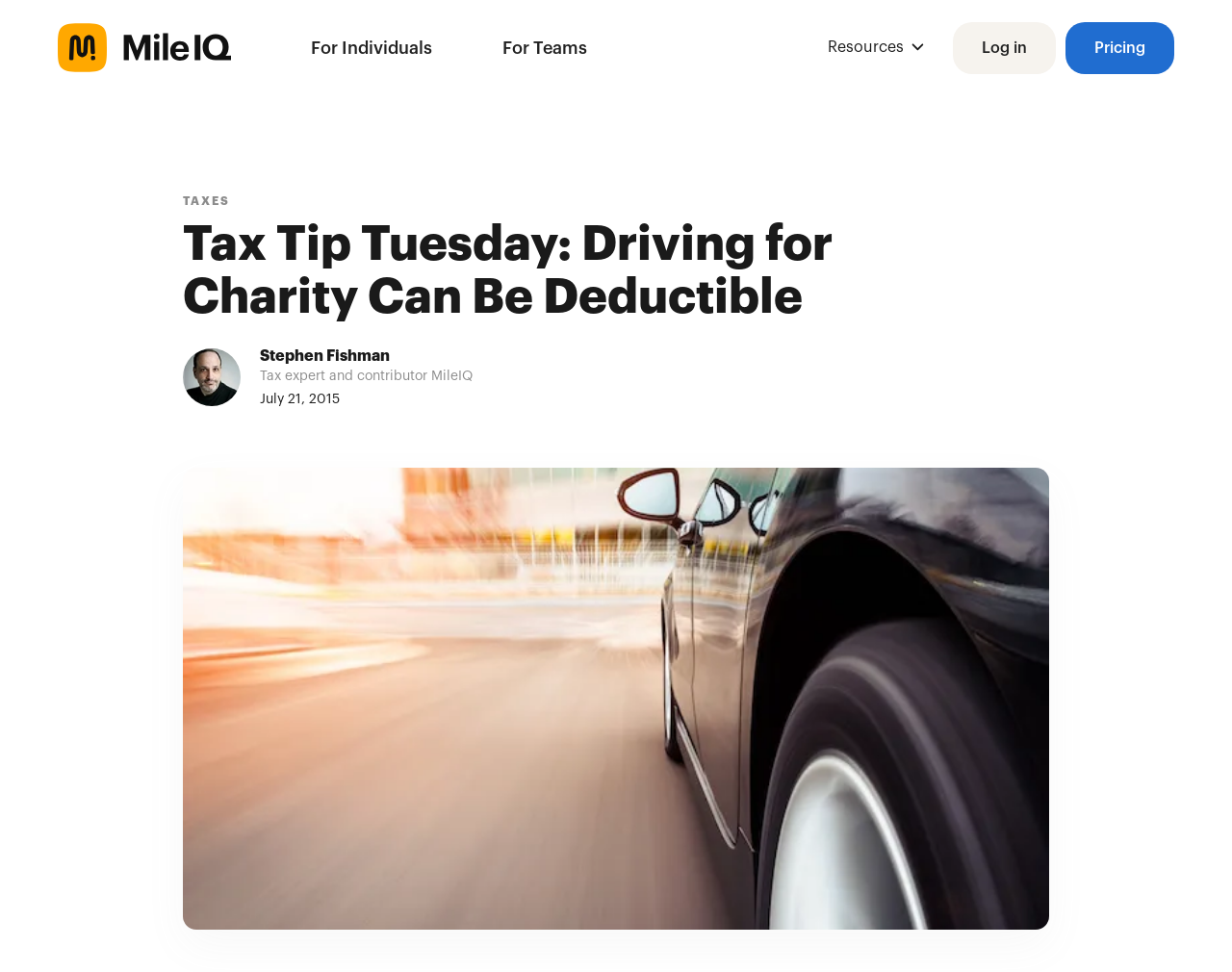How many sections are in the top navigation bar? Based on the screenshot, please respond with a single word or phrase.

3